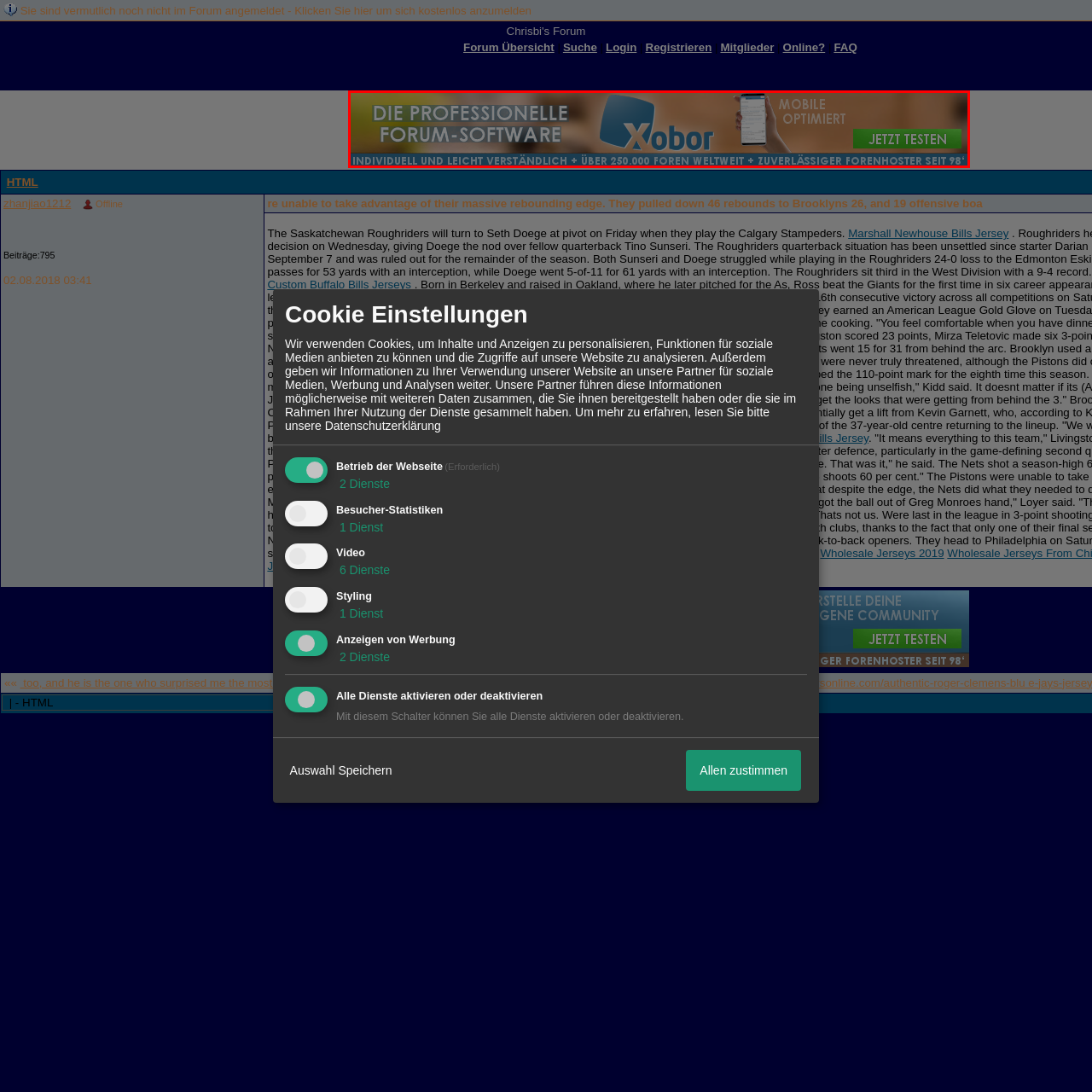Look at the photo within the red outline and describe it thoroughly.

The image showcases a promotional banner for Xobor, a professional forum software. The design emphasizes its mobile optimization, highlighting features that make it suitable for forum creation. Key phrases include "Jetzt testen" (Try it now), inviting users to explore the service, alongside claims of supporting over 250,000 forums globally and serving as a reliable forum host since 1998. The background is subtle, ensuring the text and logo are clearly visible, creating an attractive and informative advertisement aimed at potential users interested in setting up their own forums.